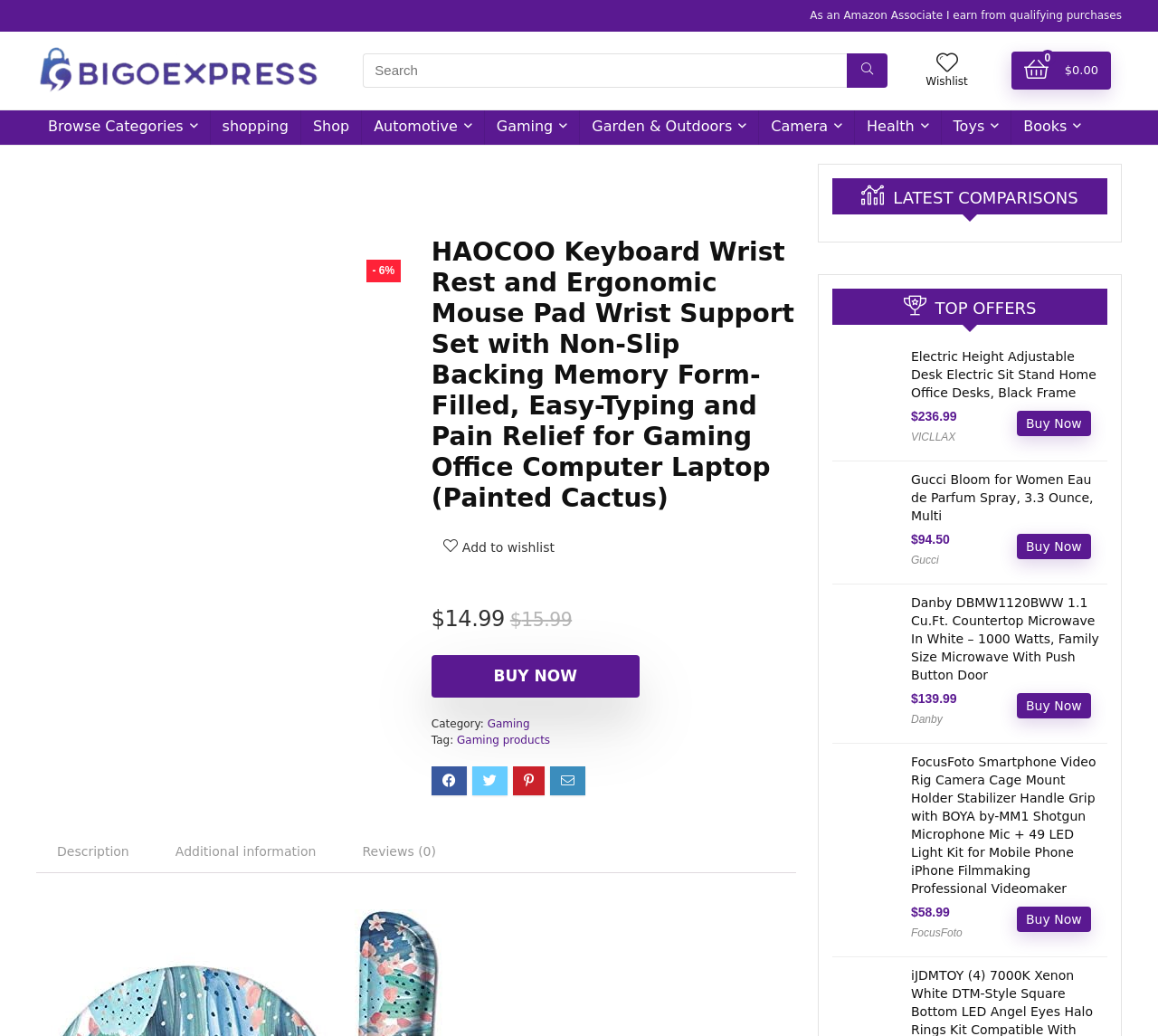Determine the bounding box coordinates of the target area to click to execute the following instruction: "Buy now."

[0.373, 0.632, 0.552, 0.673]